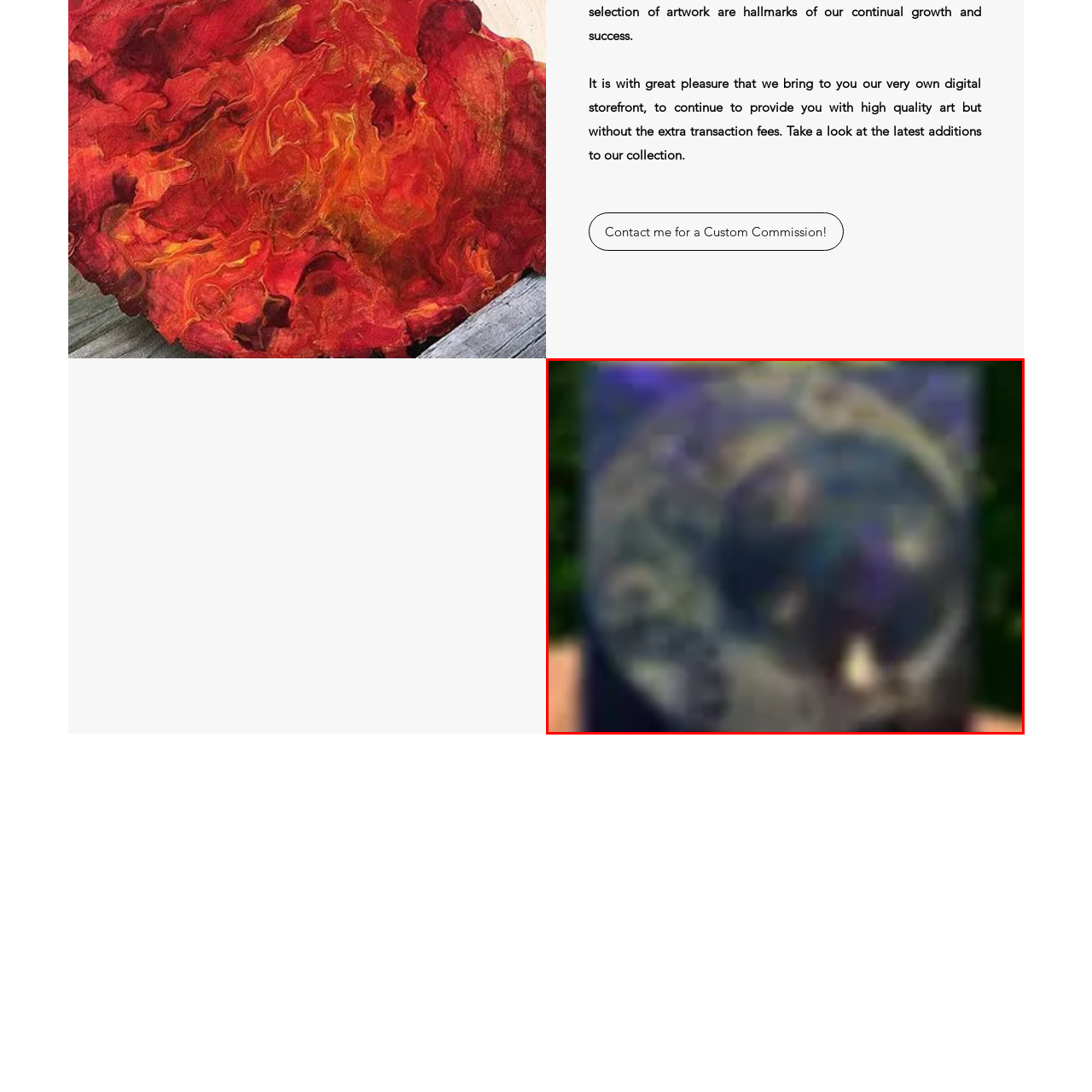Deliver a detailed account of the image that lies within the red box.

The image features a beautifully detailed engraving, highlighting the artistic prowess of Asha Hosangadi Smith, the owner and artist of the digital storefront. The intricate design incorporates a blend of technology and artistry, showcasing her unique style. The setting appears to be outdoors, with hints of greenery surrounding the artwork, adding a natural backdrop that enhances its visual appeal. This piece reflects a commitment to high-quality craftsmanship, inviting viewers to explore more of her collection and the innovative fusion of art and engineering that defines her work.